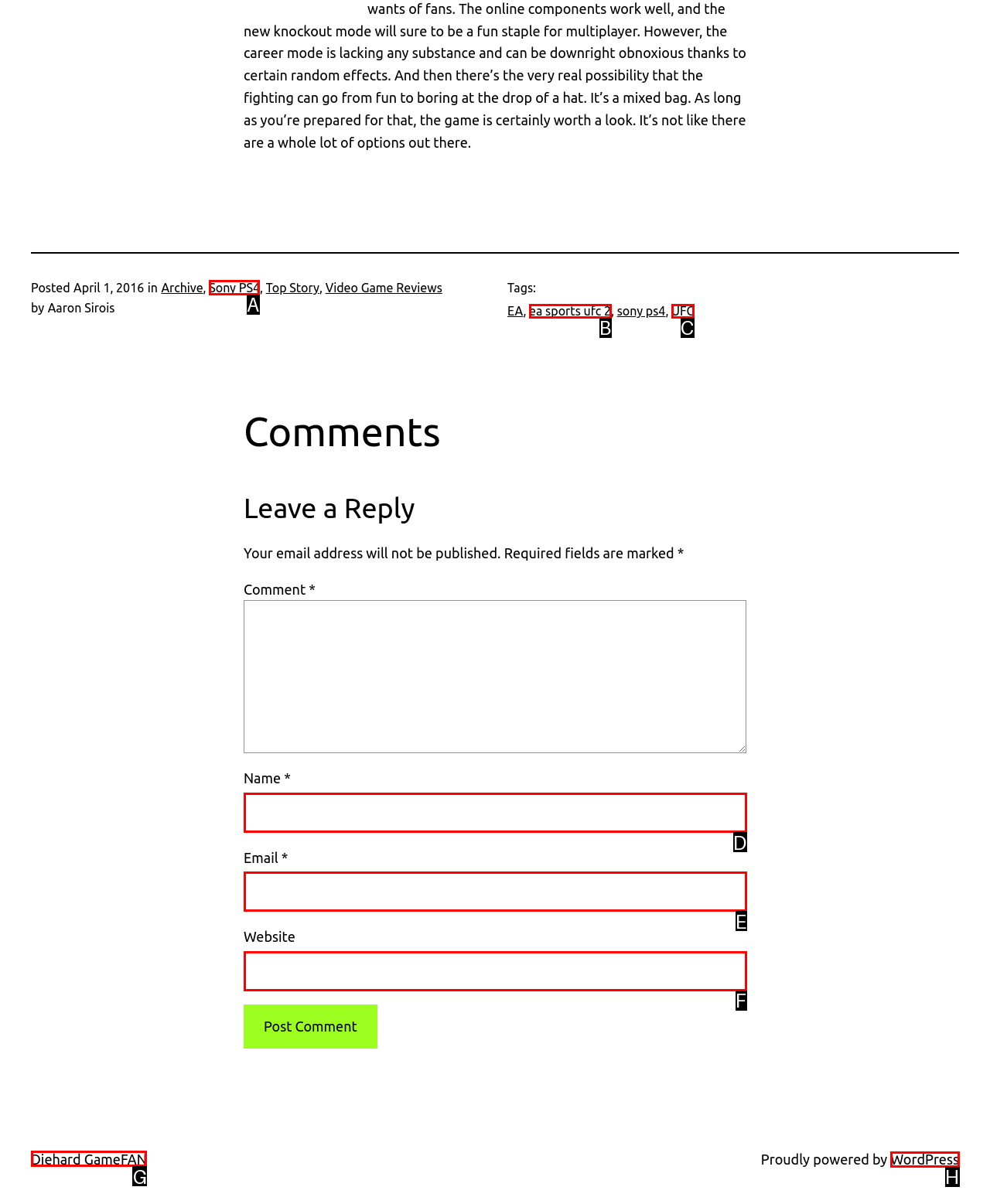Indicate the letter of the UI element that should be clicked to accomplish the task: Click on the 'Sony PS4' link. Answer with the letter only.

A